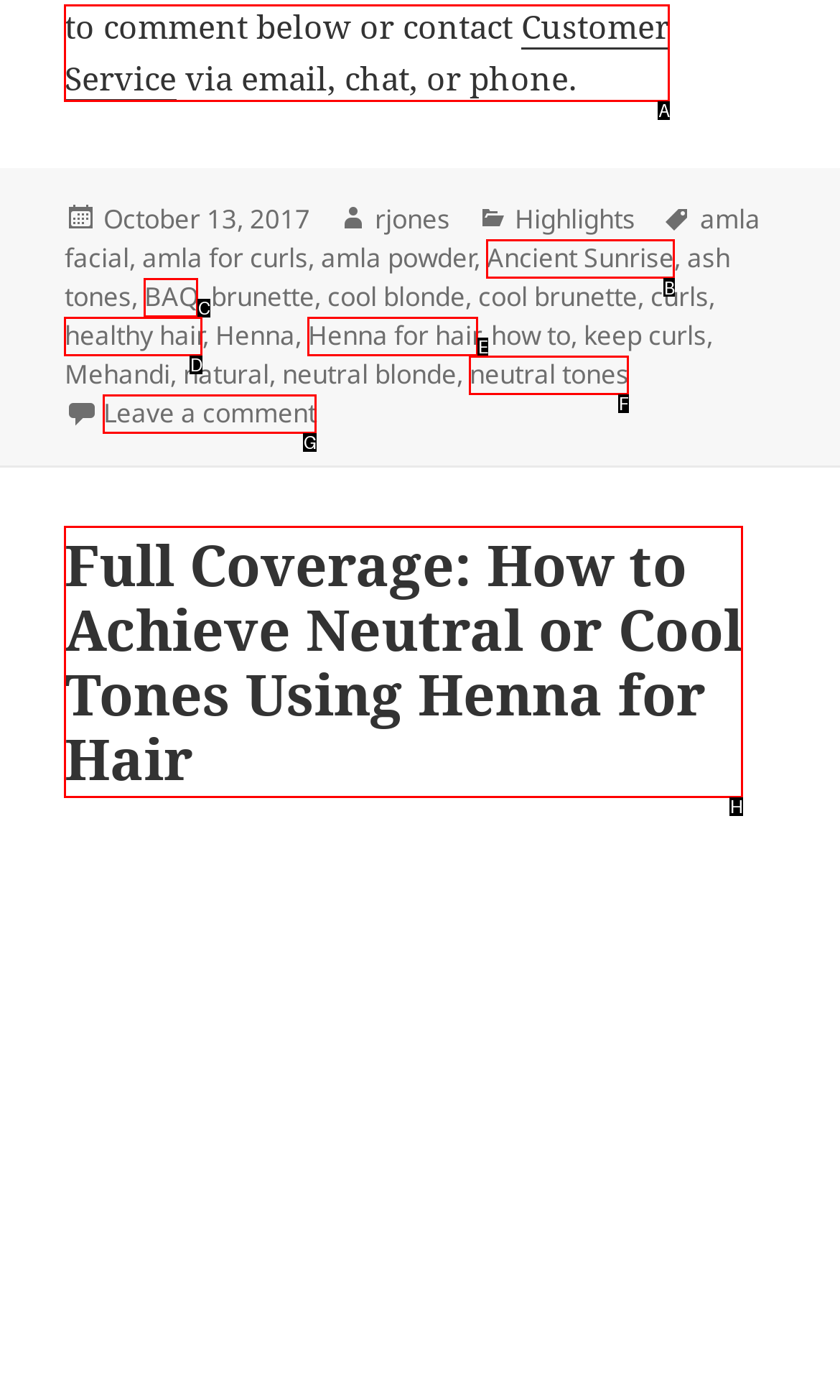Choose the HTML element that should be clicked to achieve this task: View the article about Ancient Sunrise Amla Powder
Respond with the letter of the correct choice.

B